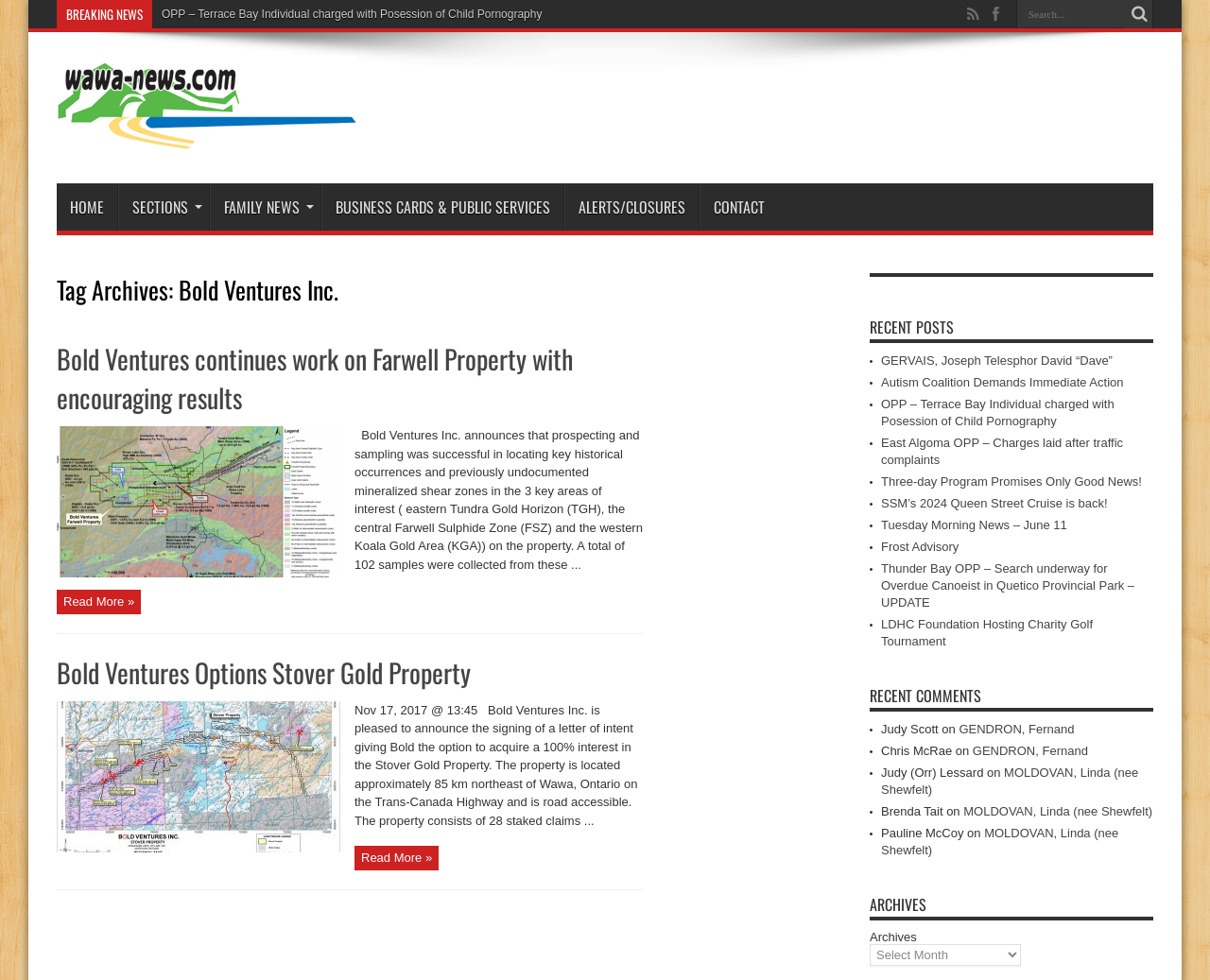Using the provided element description "Sections", determine the bounding box coordinates of the UI element.

[0.098, 0.187, 0.173, 0.235]